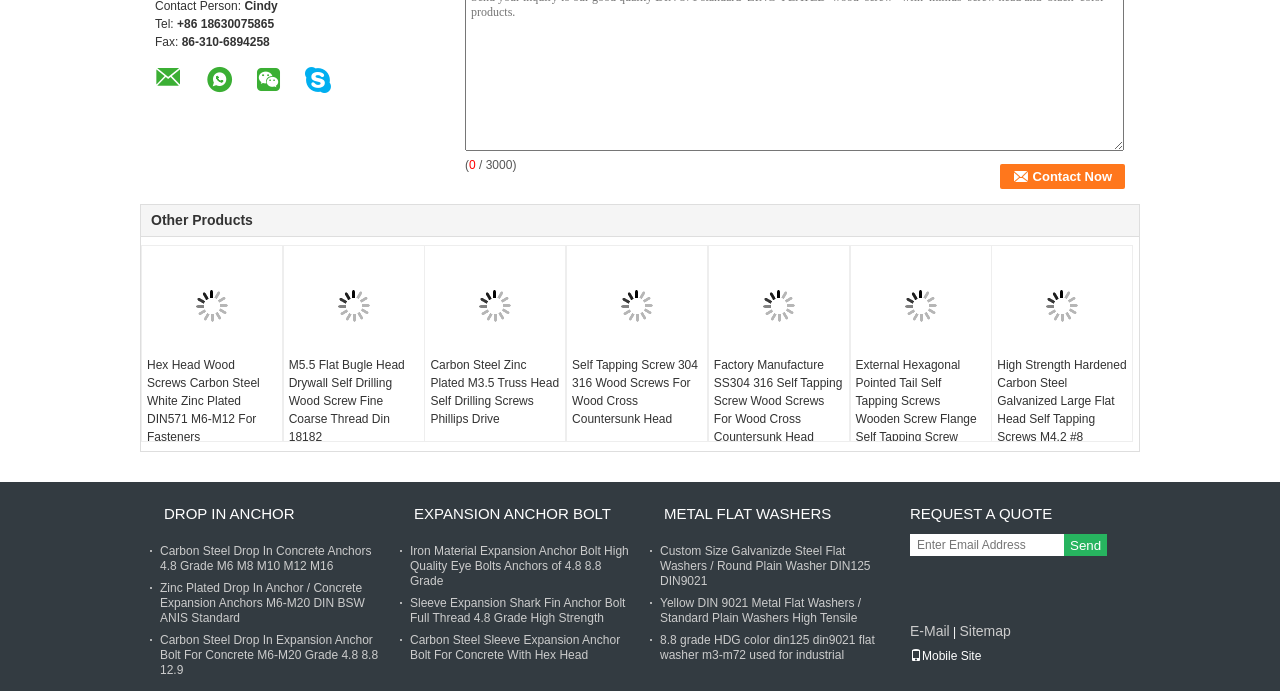Determine the bounding box coordinates of the clickable region to carry out the instruction: "View 'DROP IN ANCHOR' products".

[0.128, 0.729, 0.23, 0.758]